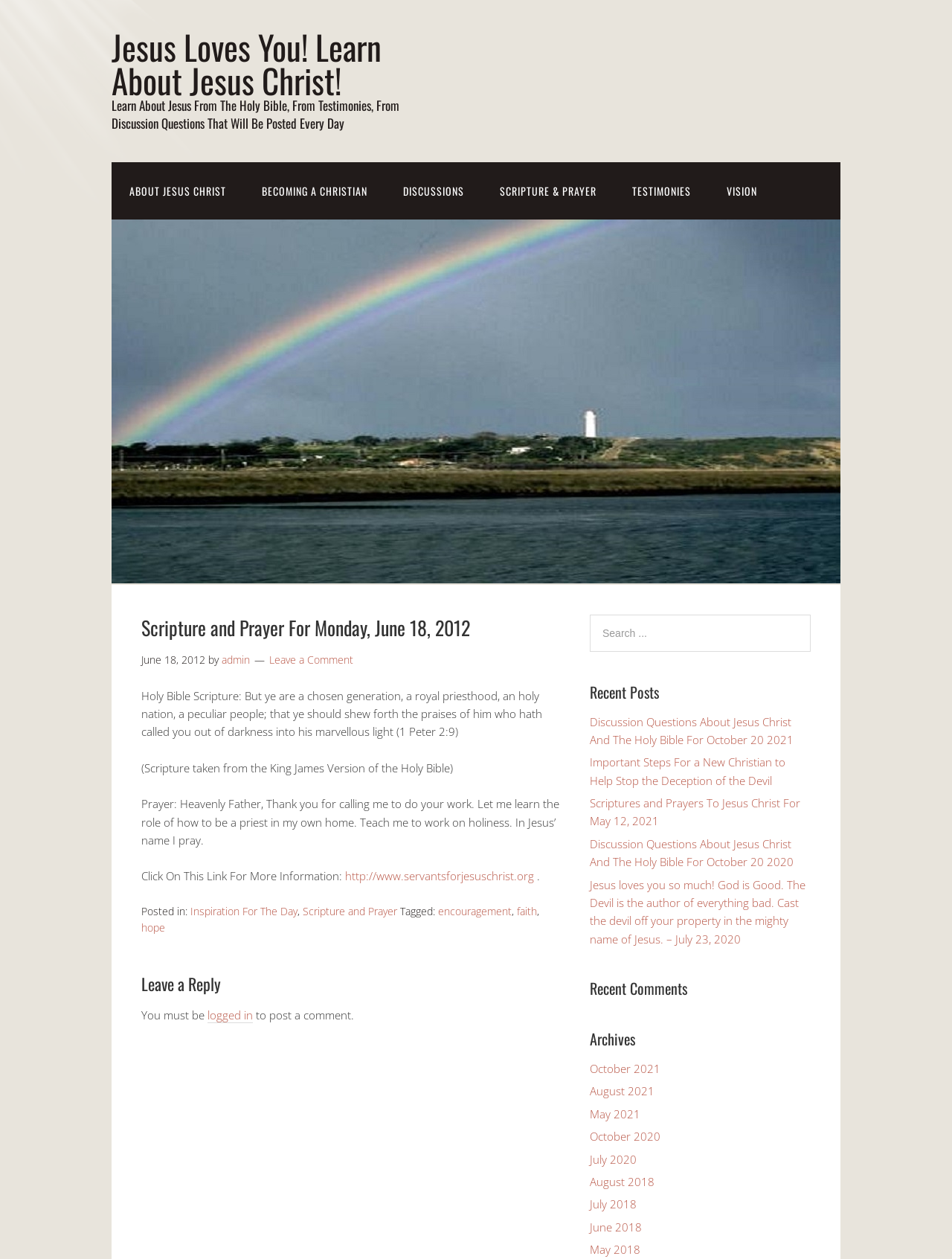Highlight the bounding box coordinates of the element that should be clicked to carry out the following instruction: "View the archives for October 2021". The coordinates must be given as four float numbers ranging from 0 to 1, i.e., [left, top, right, bottom].

[0.62, 0.843, 0.694, 0.855]